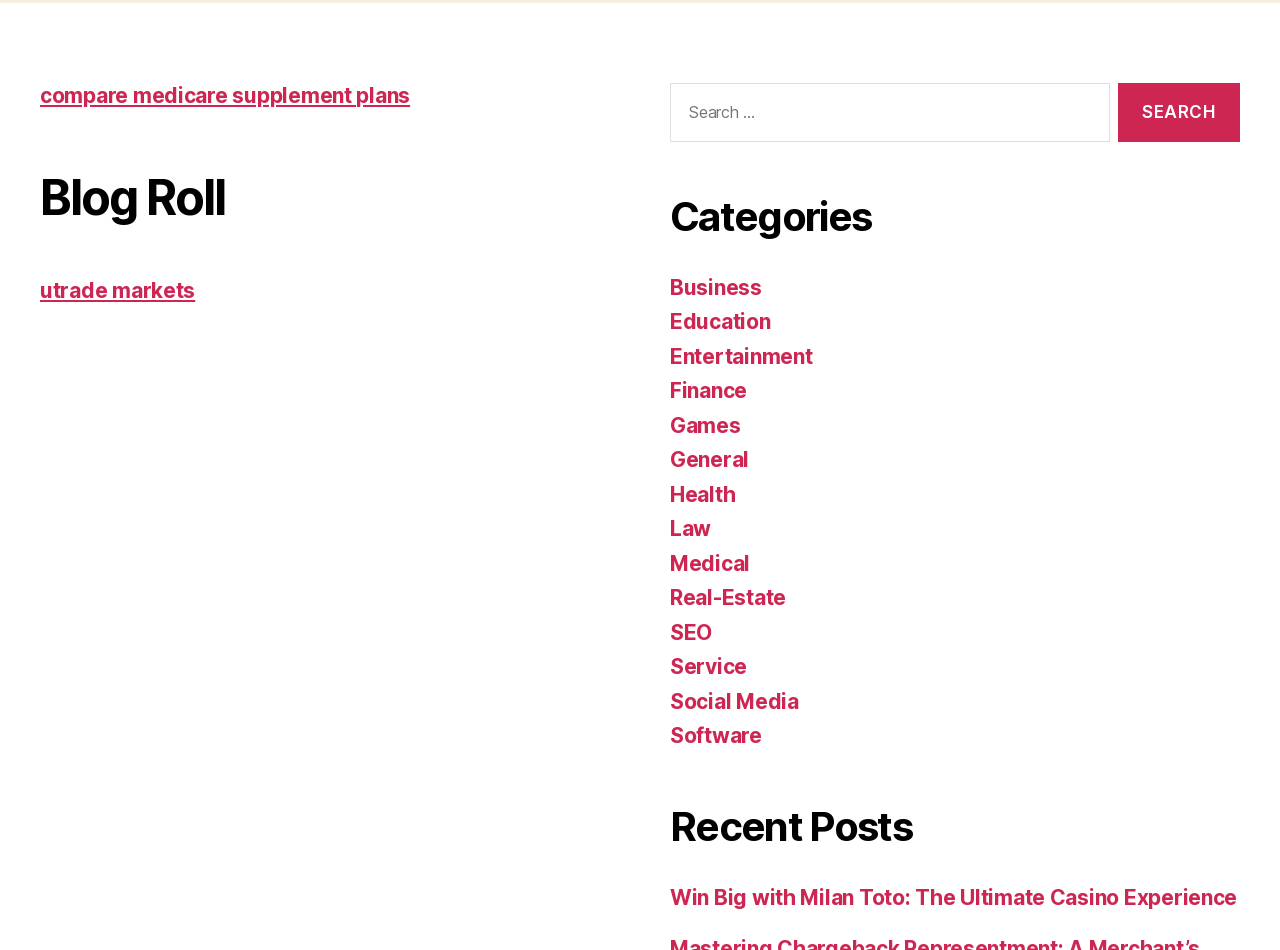Use a single word or phrase to answer the question:
What categories are available for navigation?

Multiple categories